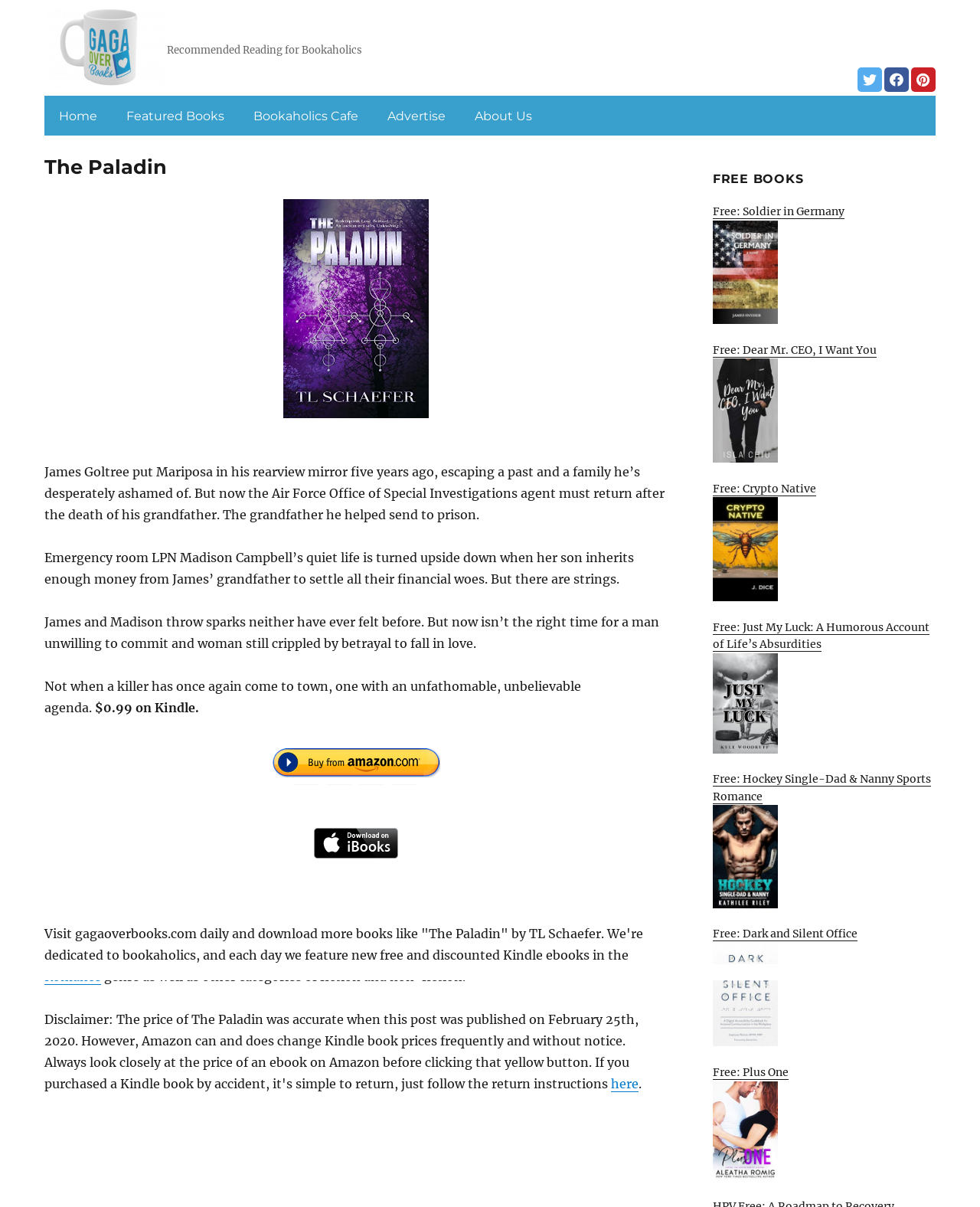Provide an in-depth caption for the contents of the webpage.

This webpage is a book review and promotion page for "The Paladin" by TL Schaefer. At the top left, there is a logo and a link to "Gagaoverbooks.com", which is also the title of the webpage. Below the logo, there is a heading "Recommended Reading for Bookaholics". On the top right, there are three social media links represented by icons.

The main content of the page is divided into two sections. The left section has a navigation menu with links to "Home", "Featured Books", "Bookaholics Cafe", "Advertise", and "About Us". Below the navigation menu, there is an article about "The Paladin" with a heading, a book cover image, and a brief summary of the book. The summary is divided into four paragraphs, describing the plot and characters of the book. There are also two links to buy the book on Amazon and iTunes, each with a corresponding image.

On the right side of the page, there is a section with a heading "FREE BOOKS" and six links to free e-books in various genres, including romance, sports, and mystery. Each link has a brief title and a description of the book.

At the bottom of the page, there is a promotional text encouraging visitors to visit "gagaoverbooks.com" daily for more free and discounted e-books, with a link to the romance genre and another link to explore more categories.